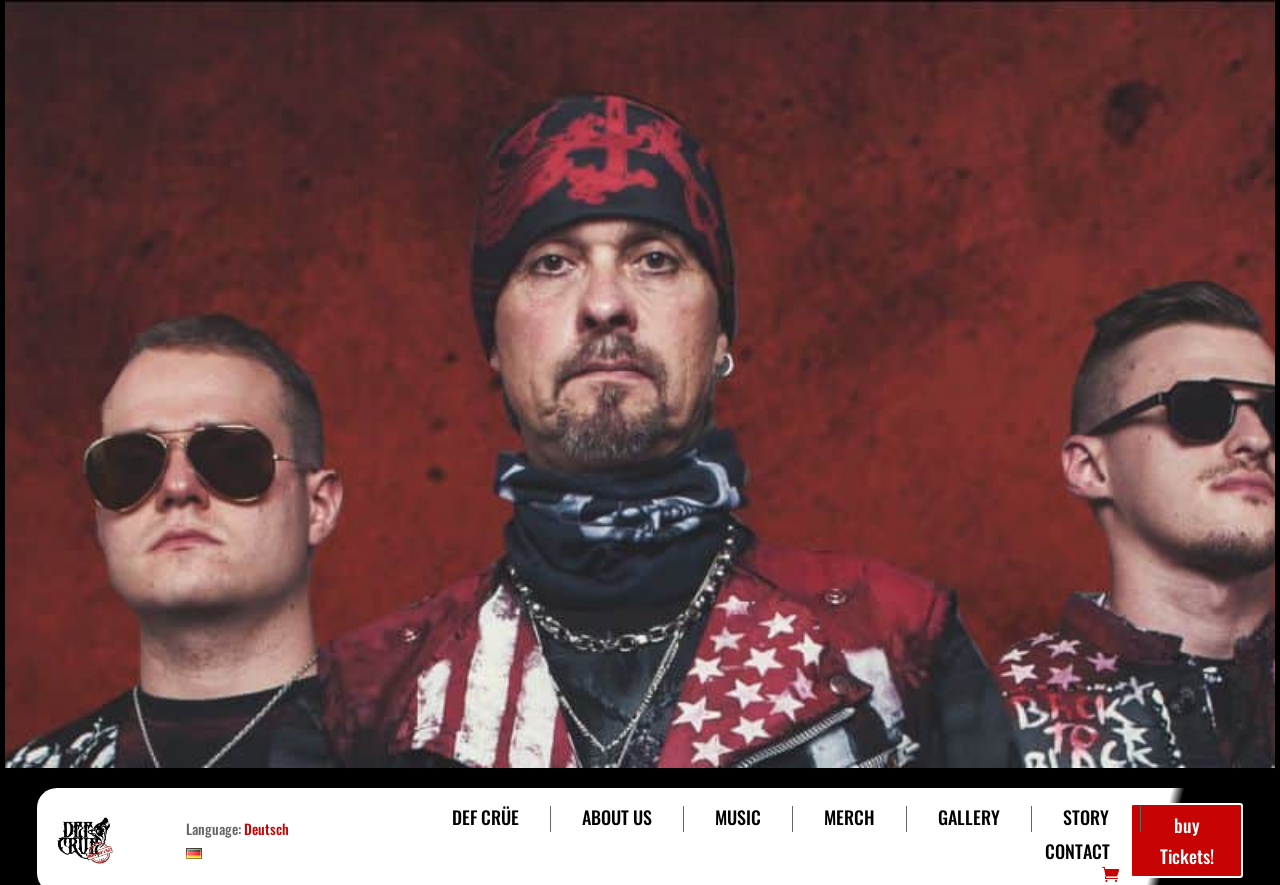Is there a call-to-action to buy tickets?
Using the screenshot, give a one-word or short phrase answer.

Yes